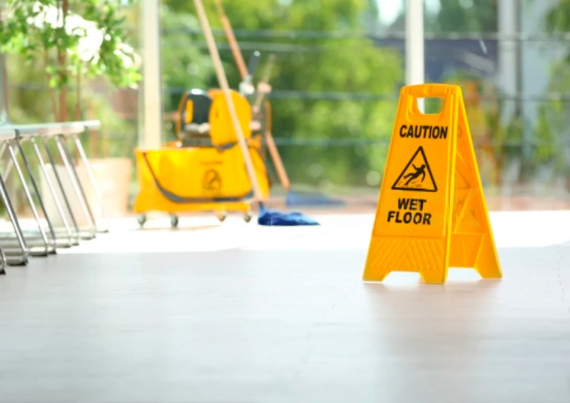Give a detailed account of everything present in the image.

The image depicts a bright and inviting interior environment where a prominent yellow warning sign stands in the foreground, indicating "Caution Wet Floor." This alert is essential as it prioritizes safety for individuals in the area, reducing the risk of slips and falls due to recently cleaned surfaces. In the background, there is a cleaning cart, equipped with cleaning tools and a mop, evidencing ongoing floor maintenance. This scene highlights the importance of commercial floor cleaning services, which not only enhance the aesthetic appeal of the space but also ensure a safe and productive working environment. The well-lit area, combined with hints of greenery visible through large windows, further contributes to a pleasant atmosphere, making it clear that professional cleaning is taking place in a well-maintained facility.